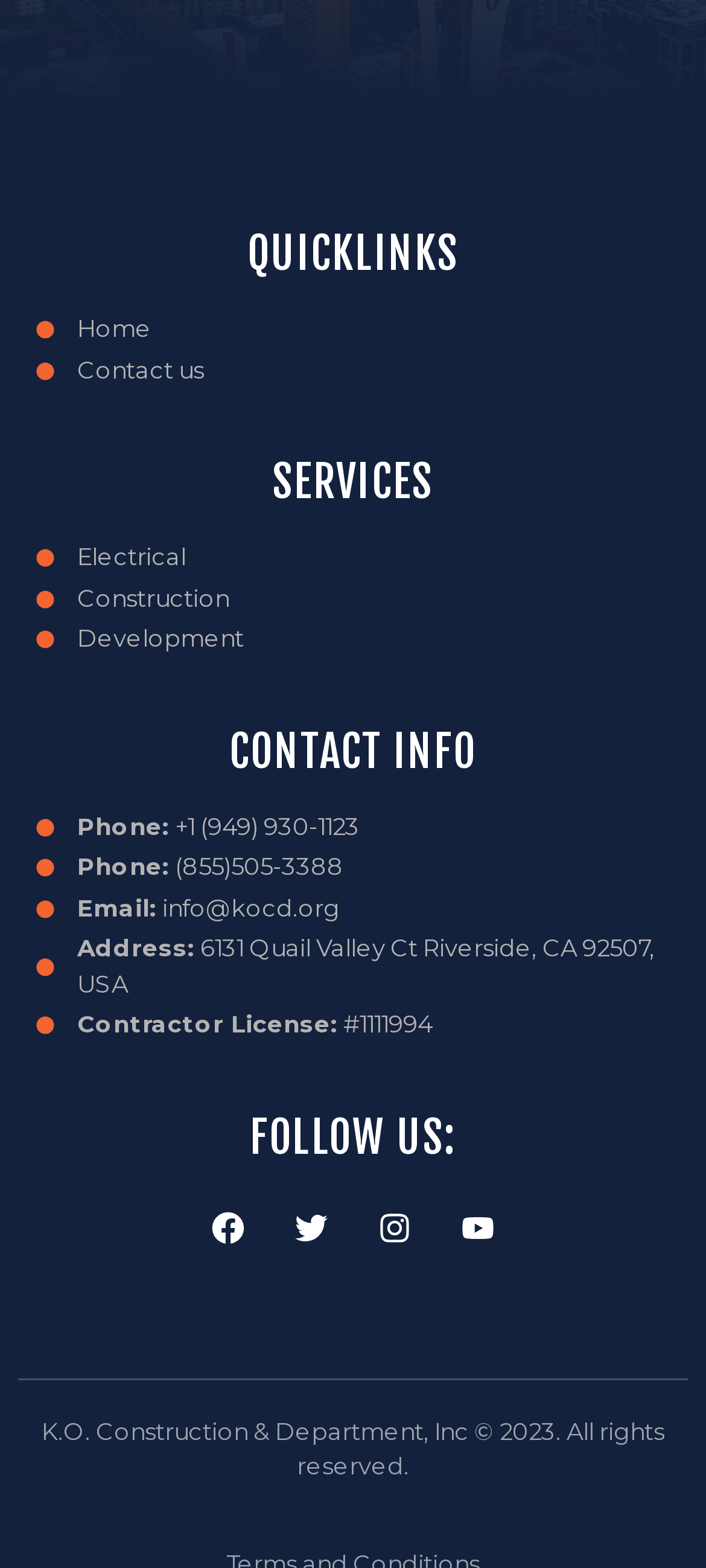Determine the bounding box coordinates of the clickable region to execute the instruction: "Explore Electrical services". The coordinates should be four float numbers between 0 and 1, denoted as [left, top, right, bottom].

[0.051, 0.345, 0.949, 0.367]